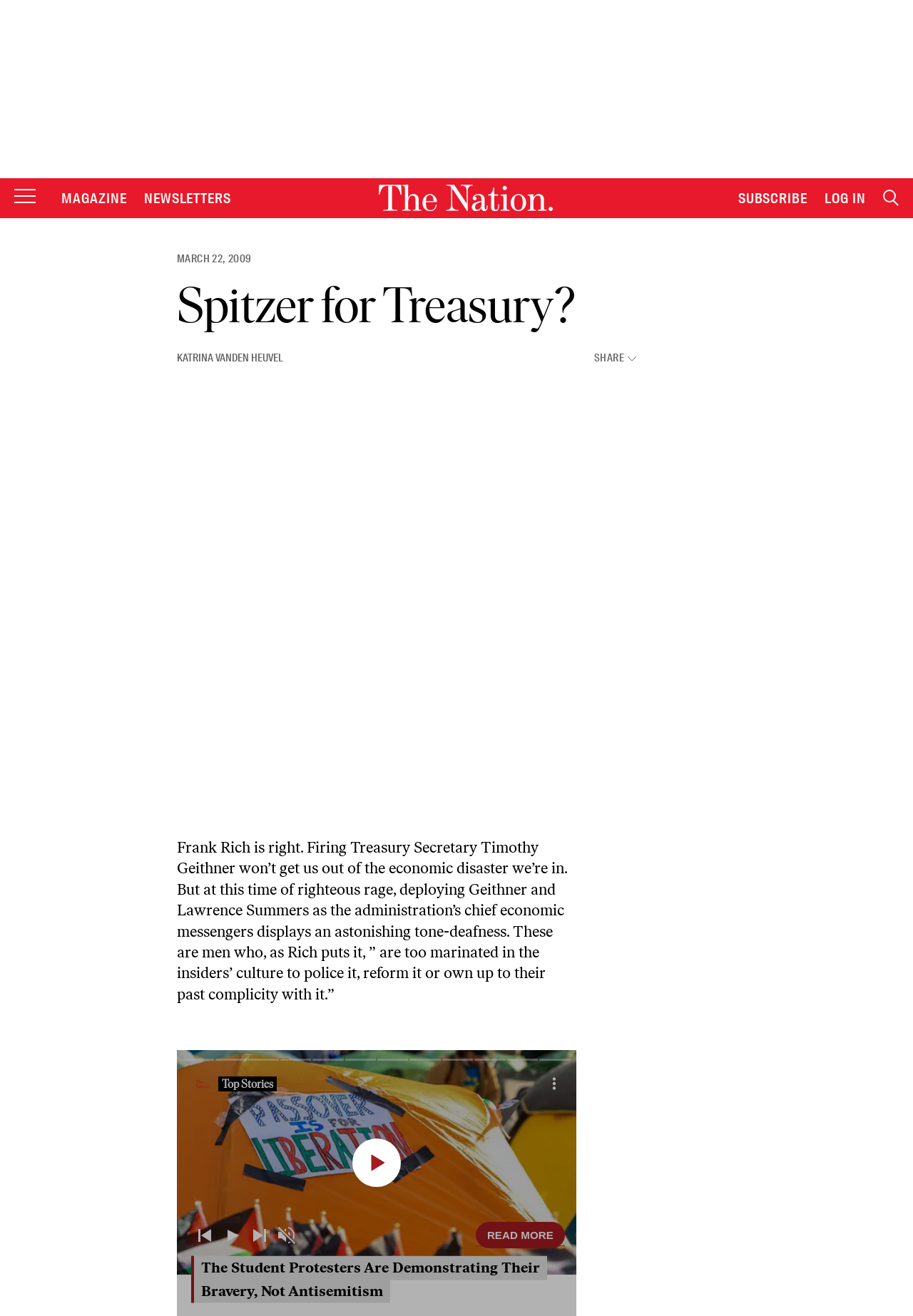Use one word or a short phrase to answer the question provided: 
How many images are there in the webpage?

6